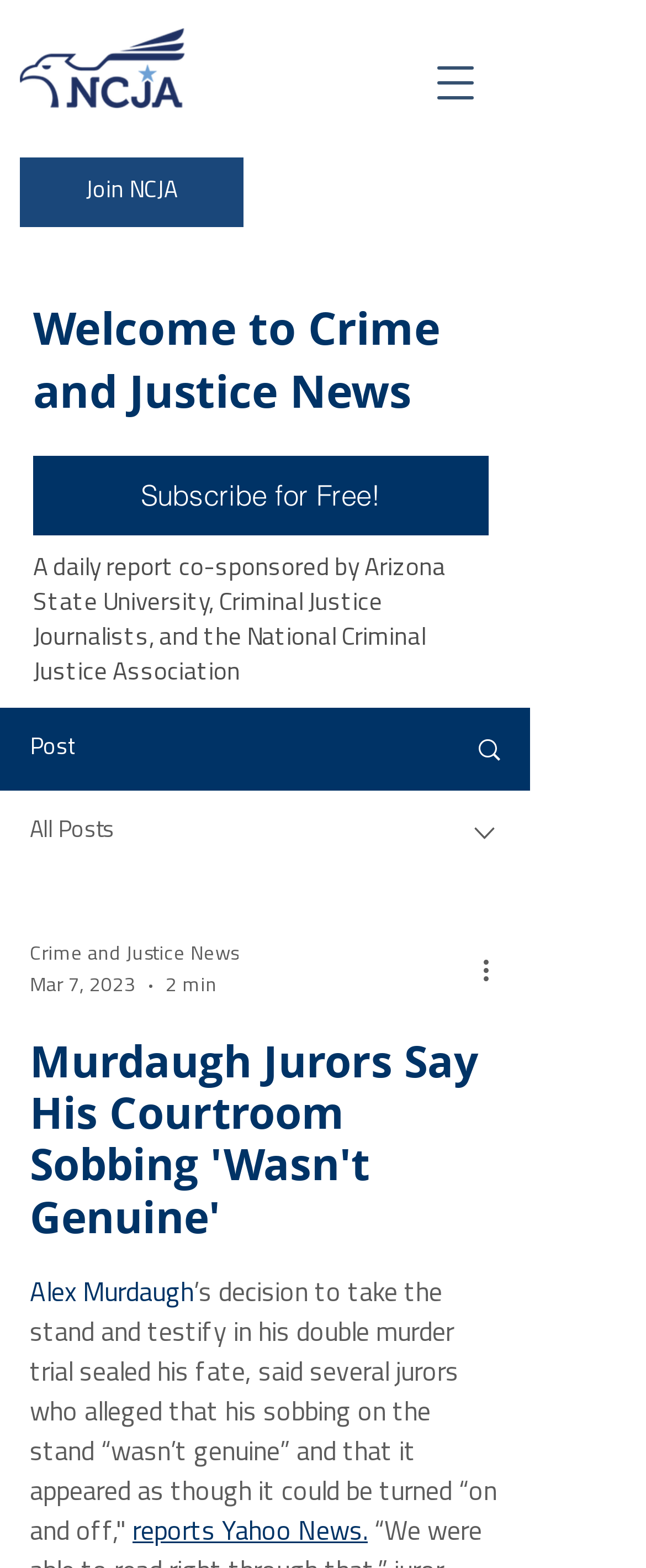Please locate the bounding box coordinates of the region I need to click to follow this instruction: "Click the NCJA official logo".

[0.031, 0.018, 0.315, 0.07]